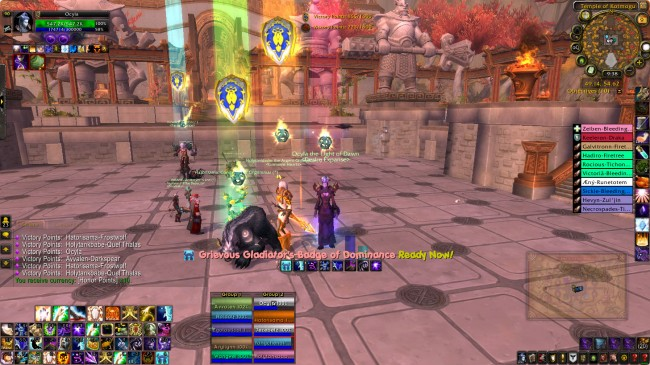What is displayed on the left side of the interface?
Use the information from the screenshot to give a comprehensive response to the question.

The caption states that the interface displays various player statistics and items, indicative of an organized strategy at play.